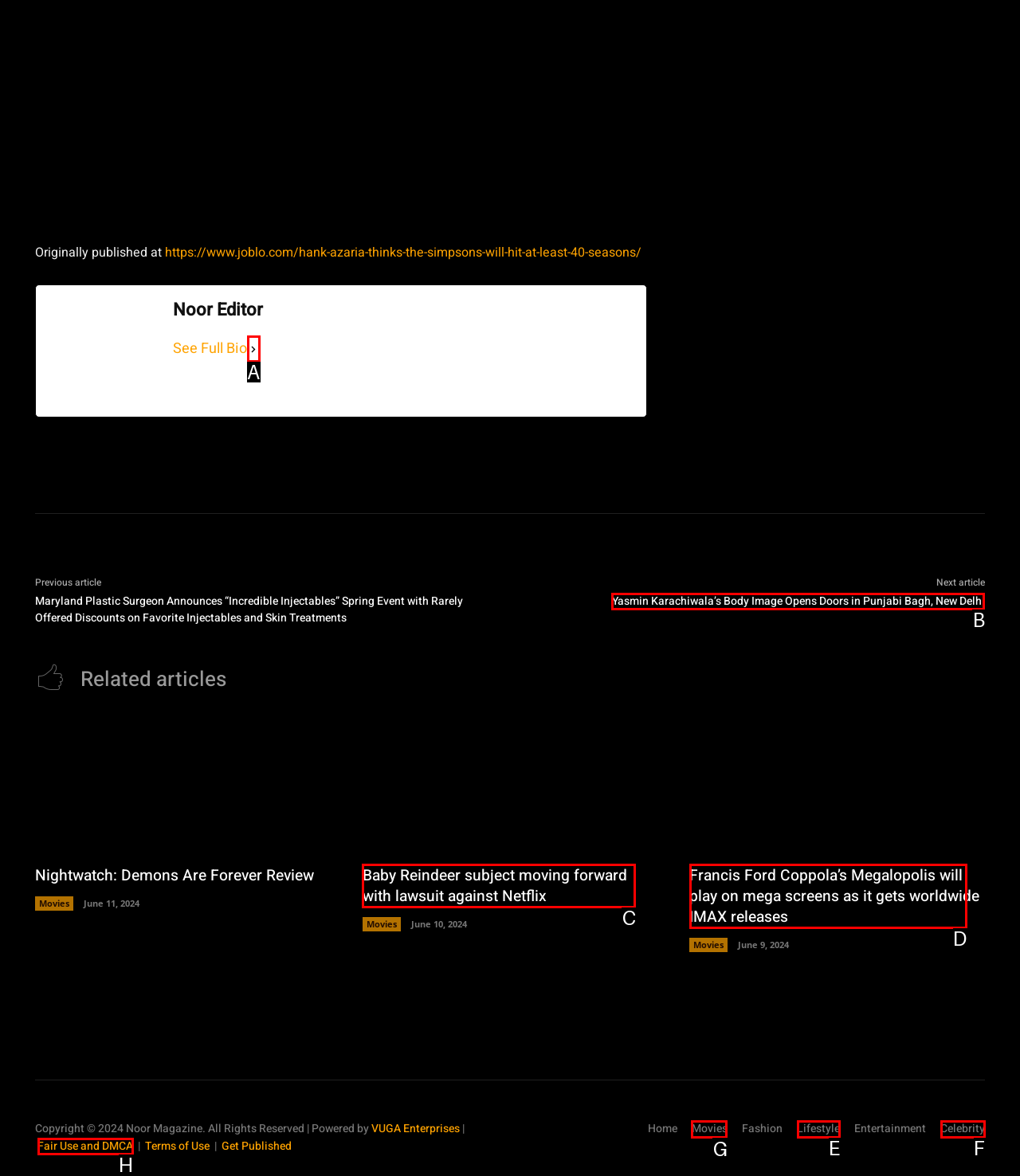Based on the choices marked in the screenshot, which letter represents the correct UI element to perform the task: Explore the Movies section?

G